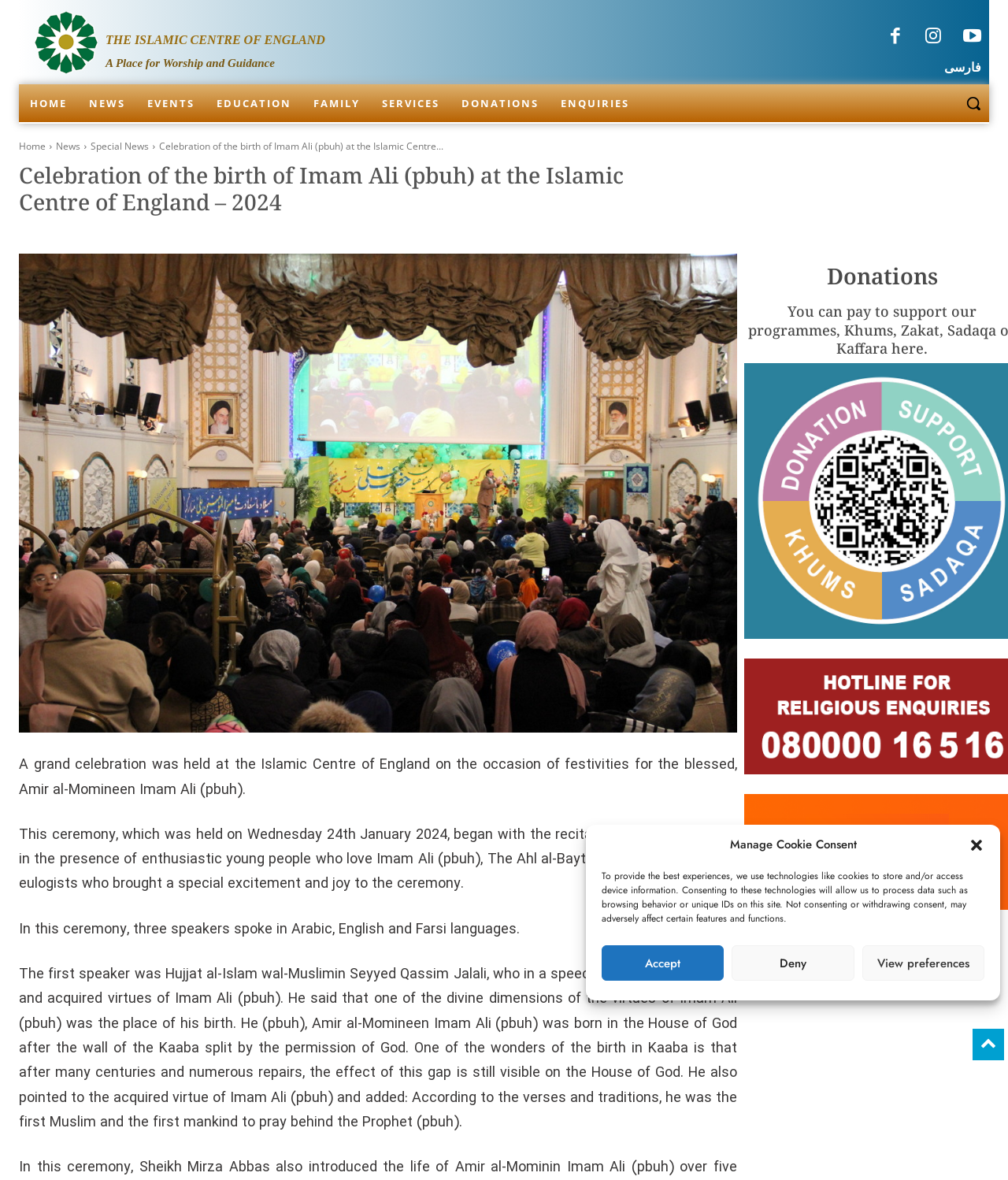Locate the coordinates of the bounding box for the clickable region that fulfills this instruction: "Go to home page".

[0.019, 0.071, 0.077, 0.103]